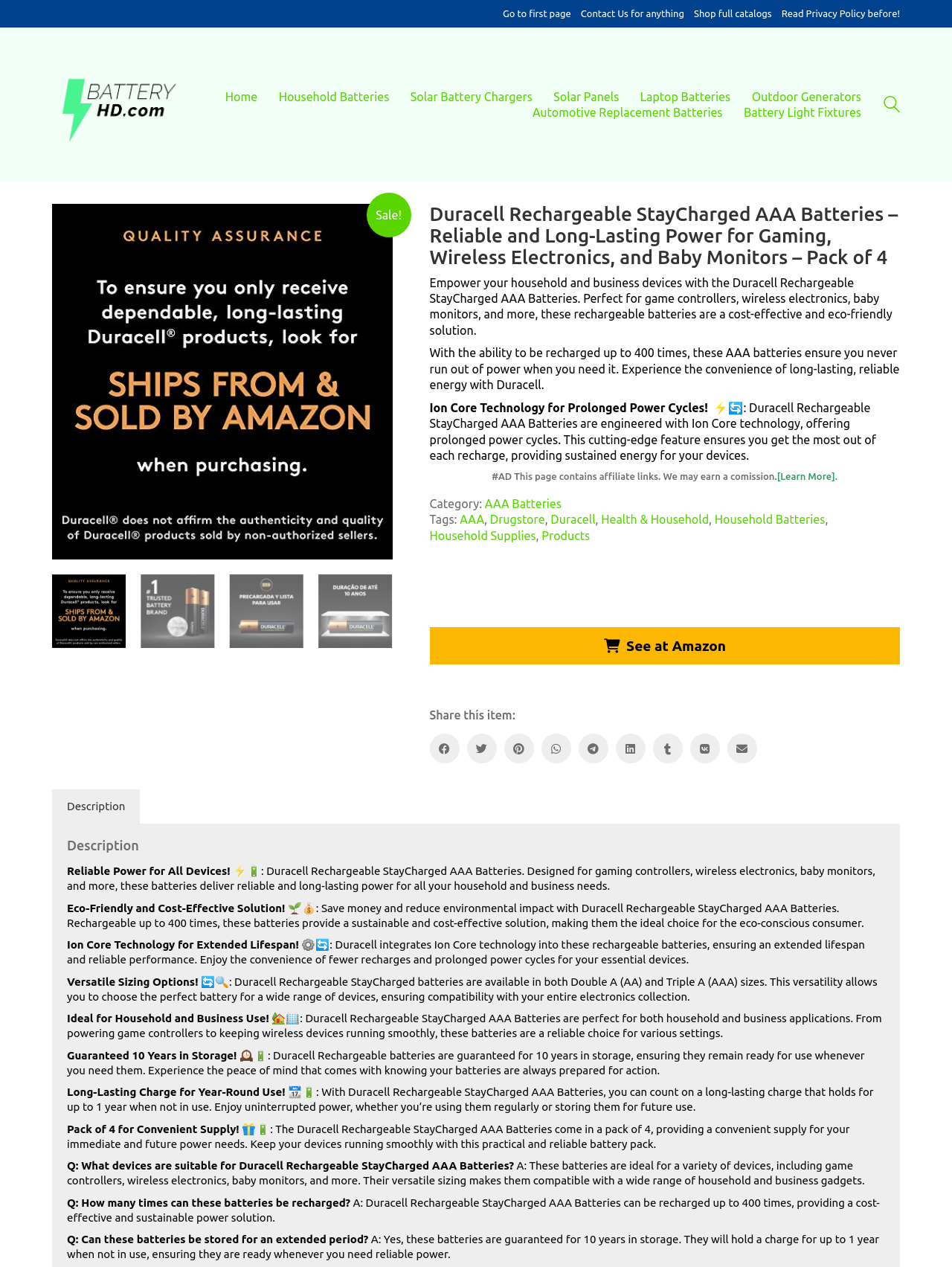Use a single word or phrase to answer the question: What is the guarantee period for these batteries in storage?

10 years